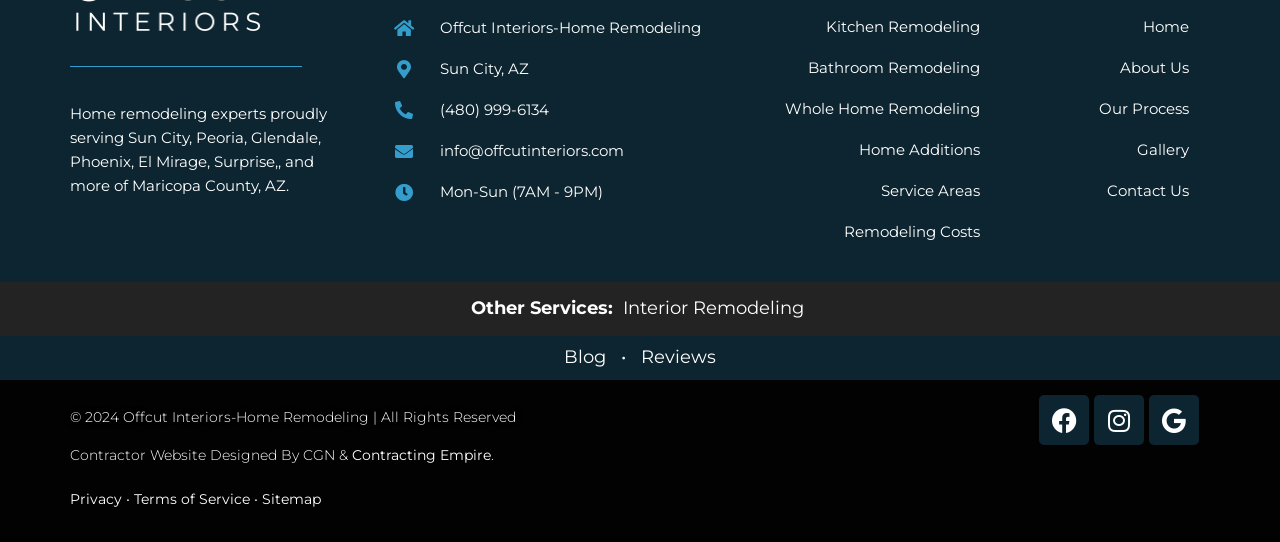Predict the bounding box coordinates of the area that should be clicked to accomplish the following instruction: "Read the blog". The bounding box coordinates should consist of four float numbers between 0 and 1, i.e., [left, top, right, bottom].

[0.441, 0.639, 0.473, 0.679]